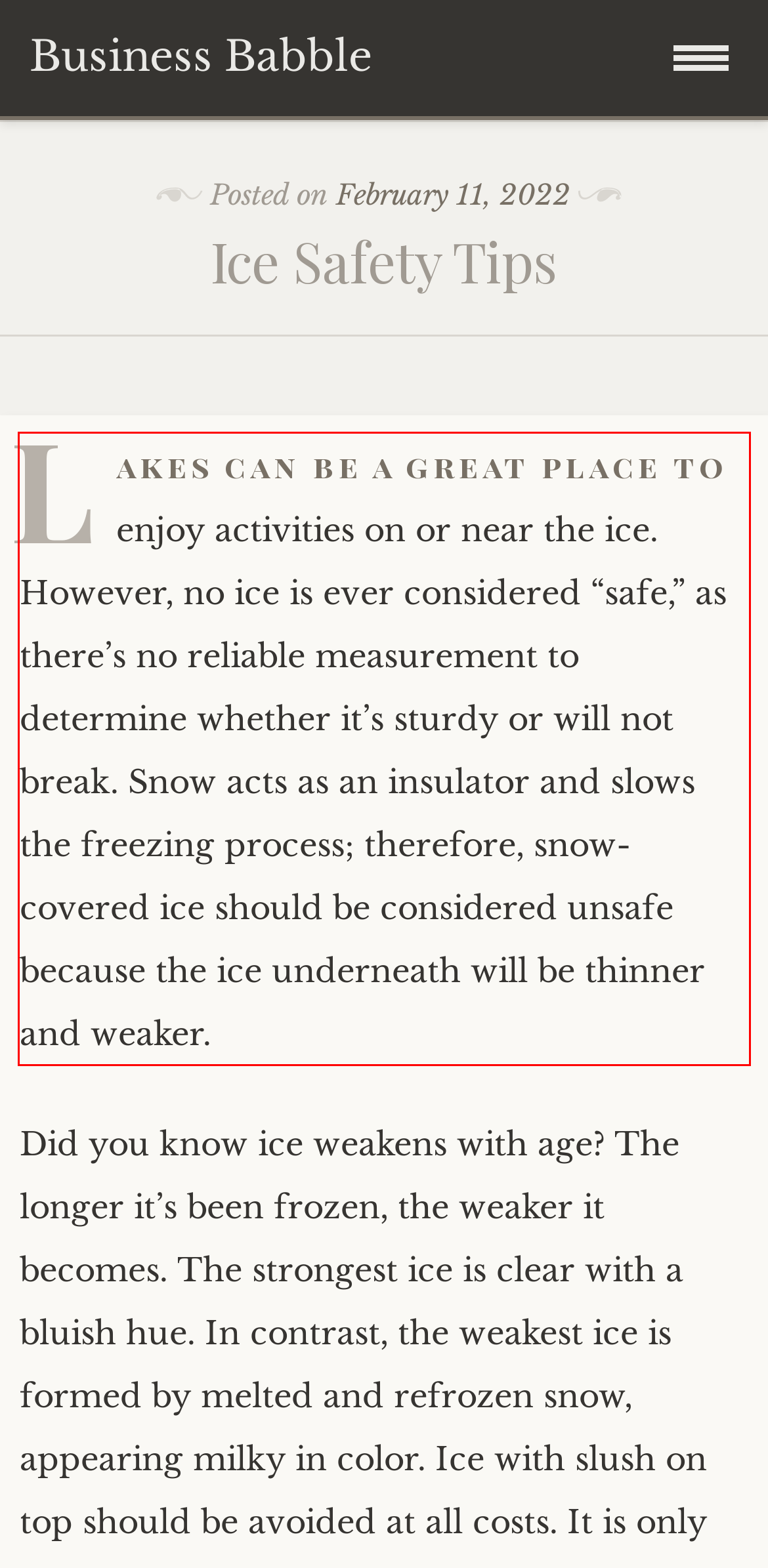You are presented with a webpage screenshot featuring a red bounding box. Perform OCR on the text inside the red bounding box and extract the content.

Lakes can be a great place to enjoy activities on or near the ice. However, no ice is ever considered “safe,” as there’s no reliable measurement to determine whether it’s sturdy or will not break. Snow acts as an insulator and slows the freezing process; therefore, snow-covered ice should be considered unsafe because the ice underneath will be thinner and weaker.